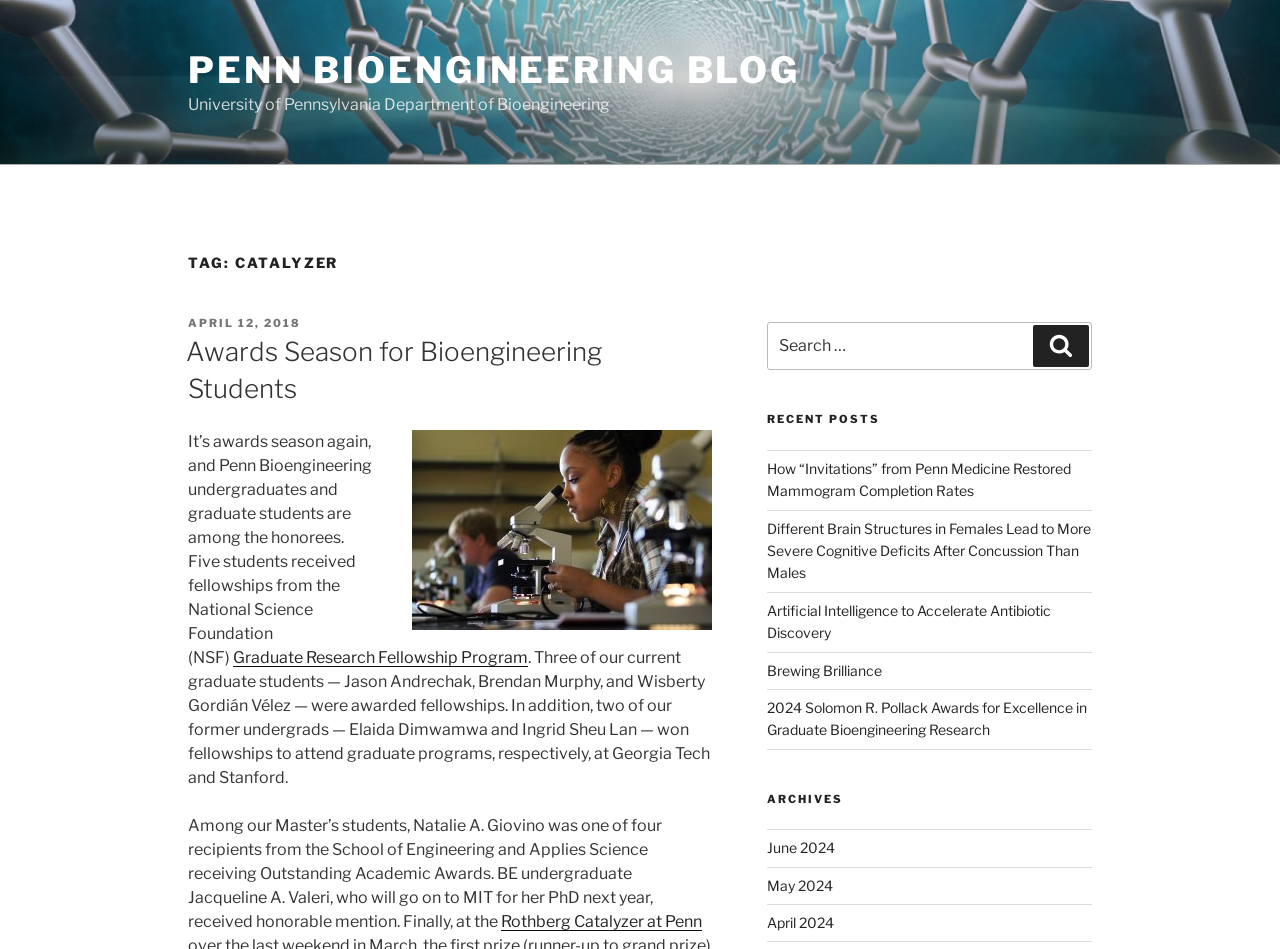Answer the question below with a single word or a brief phrase: 
What is the name of the program that Natalie A. Giovino received an award from?

Outstanding Academic Awards